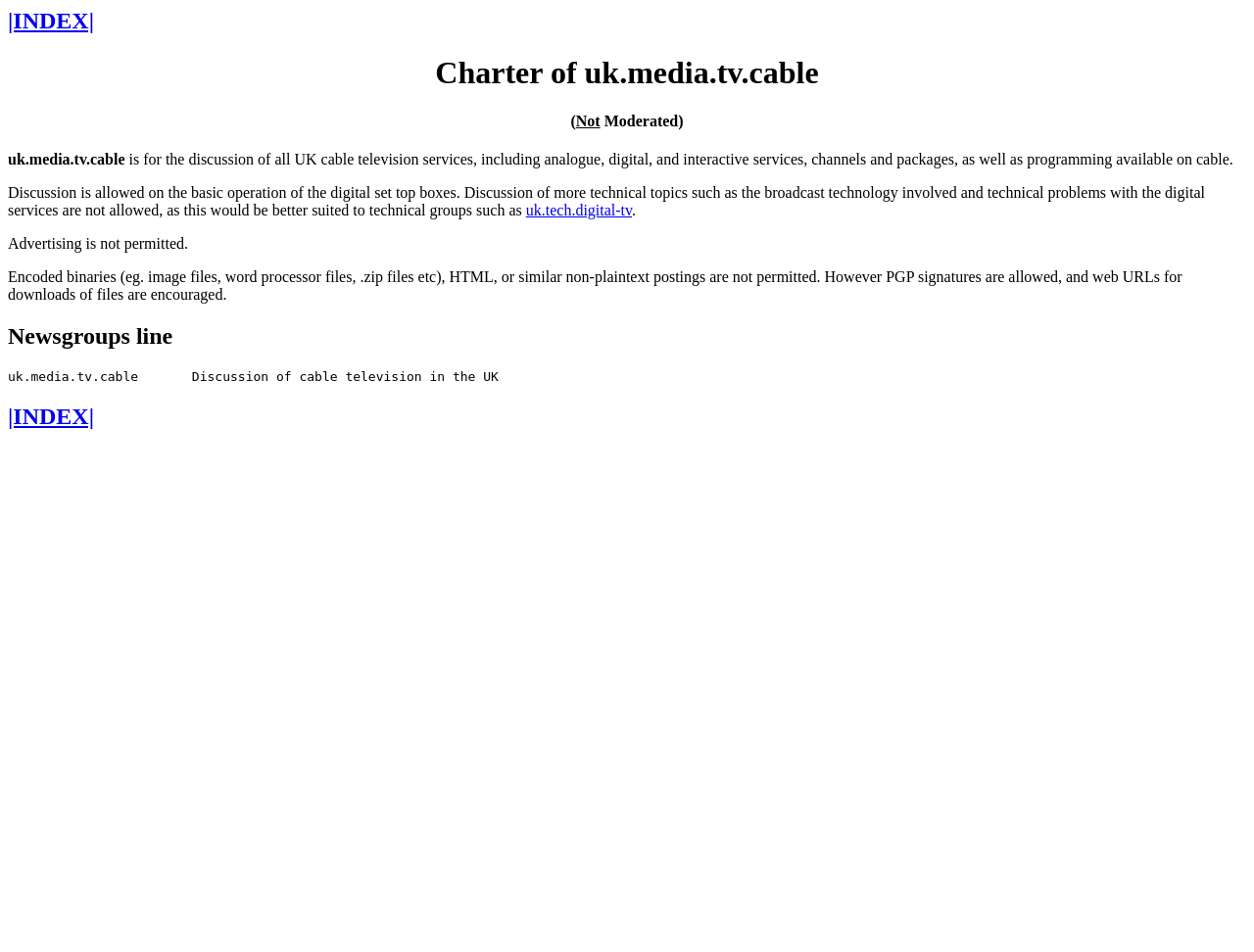Identify the main title of the webpage and generate its text content.

Charter of uk.media.tv.cable